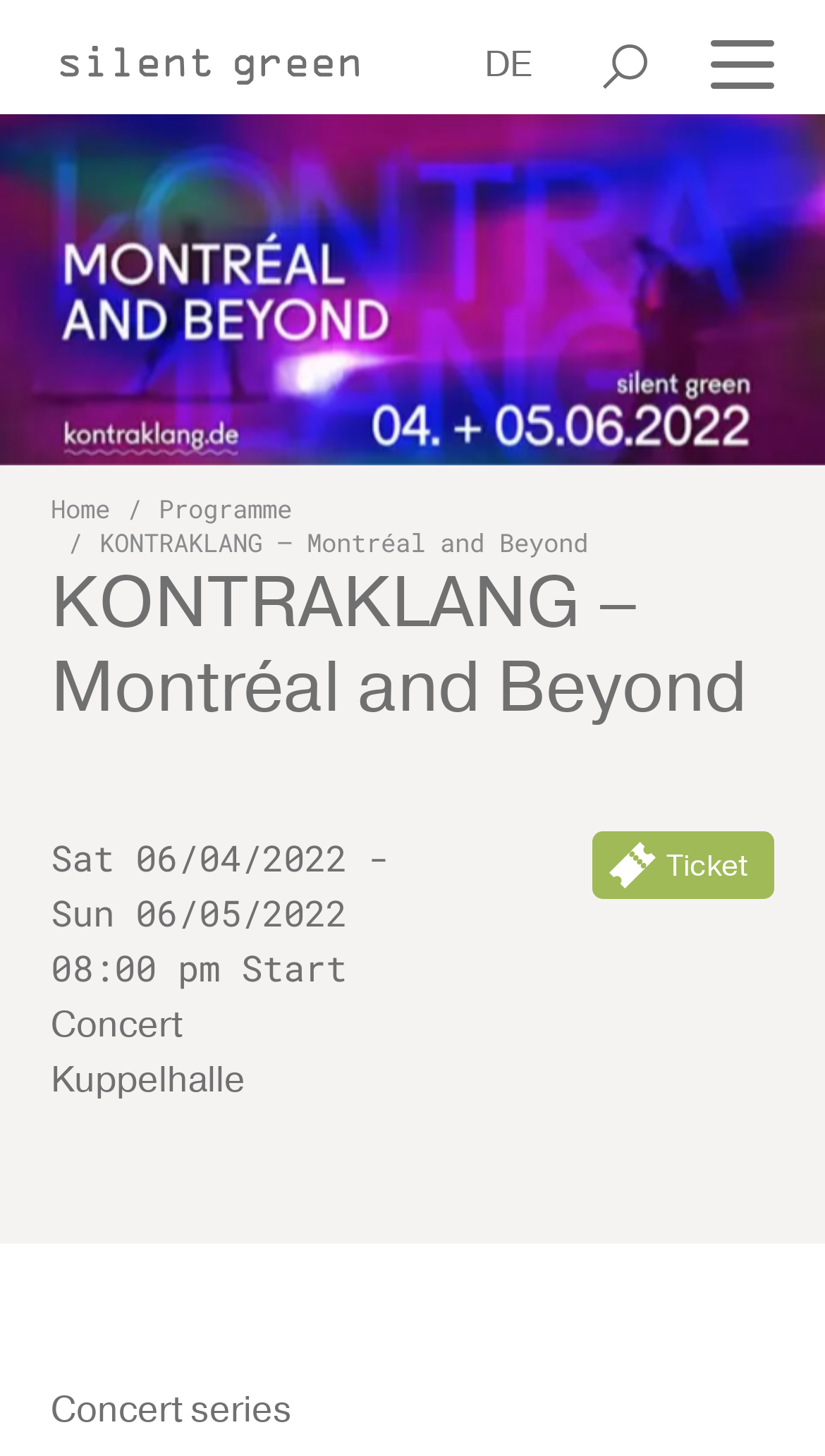Respond concisely with one word or phrase to the following query:
What is the event date?

Sat 06/04/2022